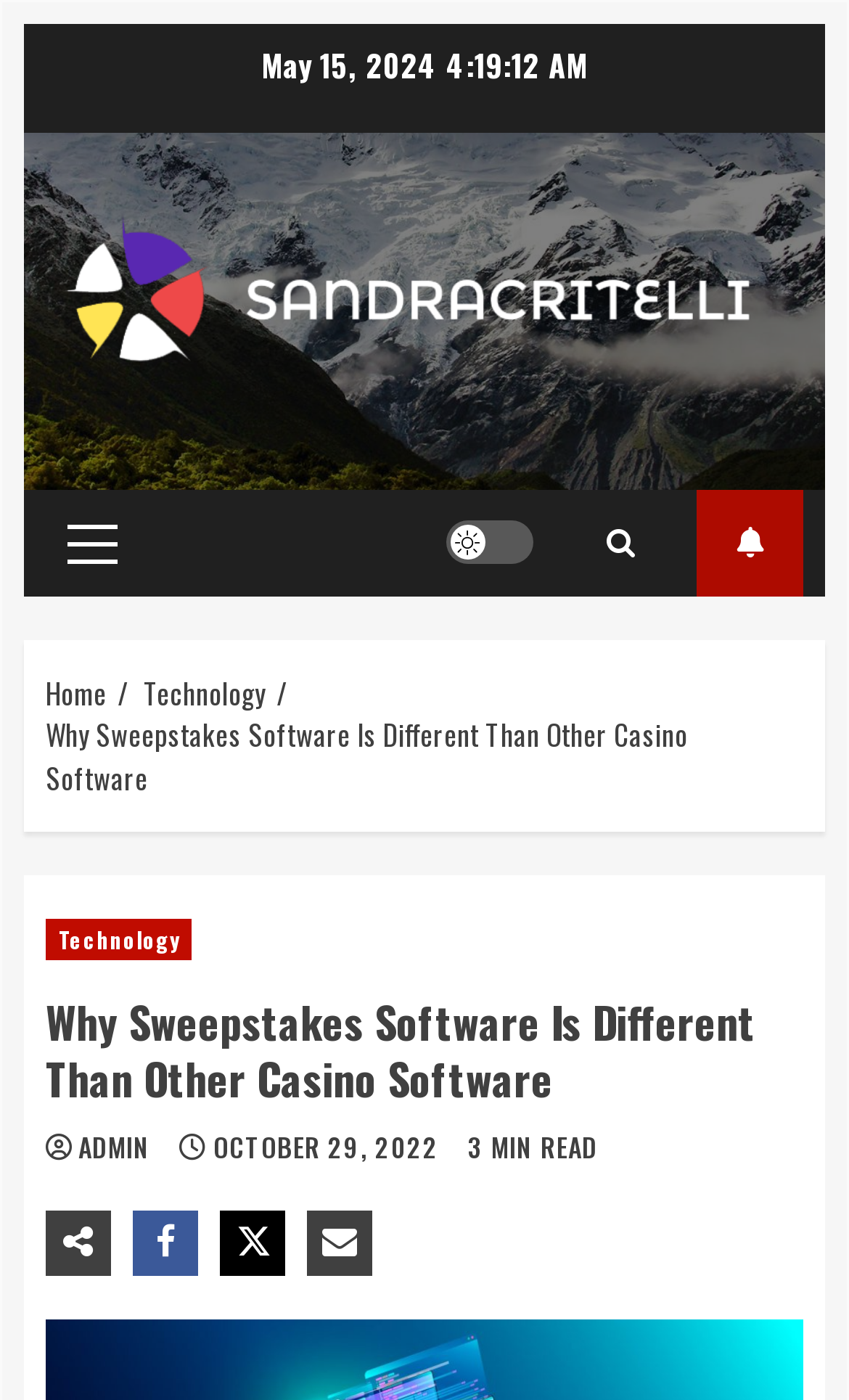Please identify the coordinates of the bounding box for the clickable region that will accomplish this instruction: "Visit the 'Home' page".

[0.054, 0.479, 0.126, 0.51]